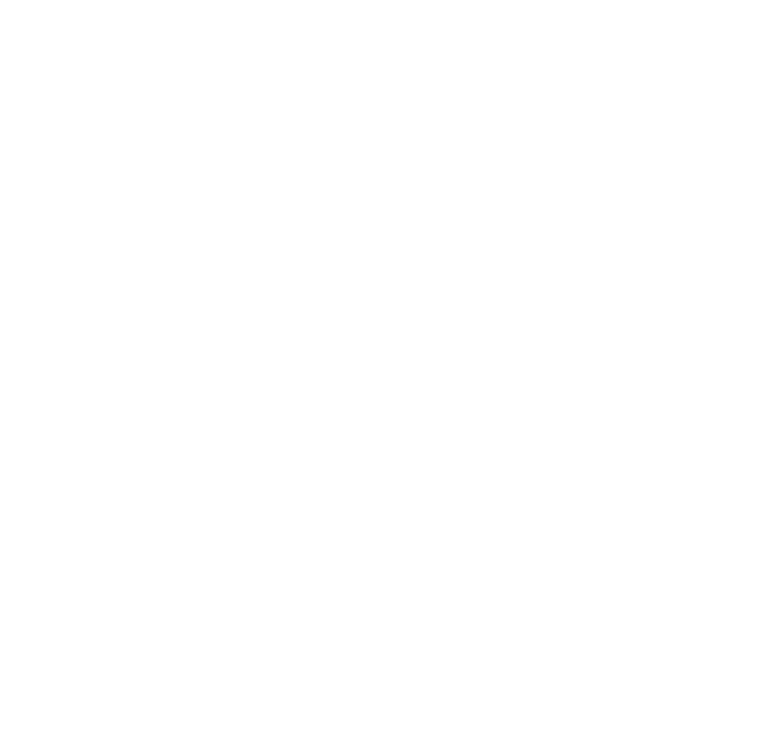What technique does the artist use to create the artwork?
Can you offer a detailed and complete answer to this question?

According to the caption, the artist utilizes black and white photographs as a foundation and then applies collaging and painting techniques to enrich the storytelling aspect of the images.